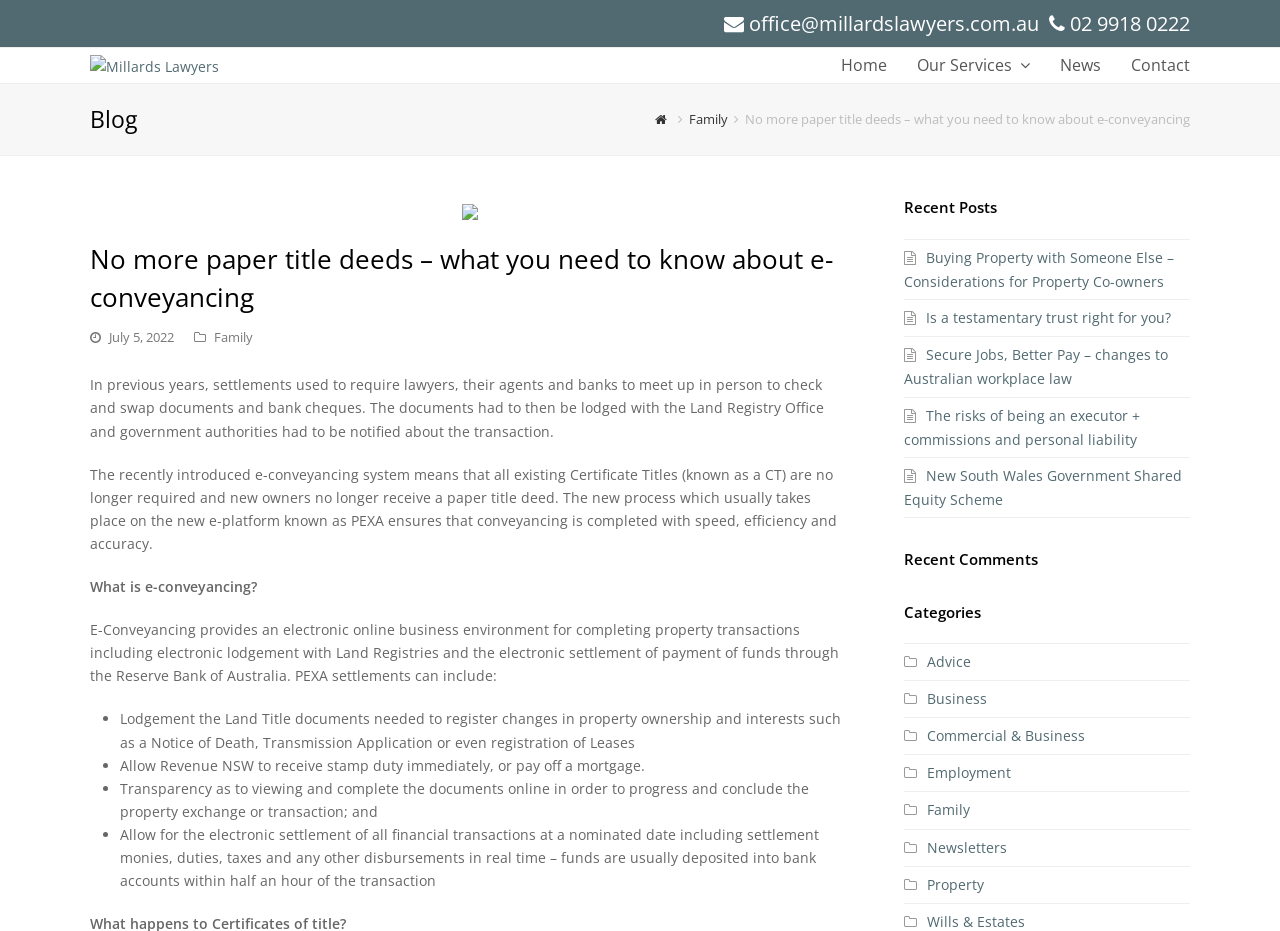Identify the bounding box for the element characterized by the following description: "Contact".

[0.872, 0.043, 0.941, 0.097]